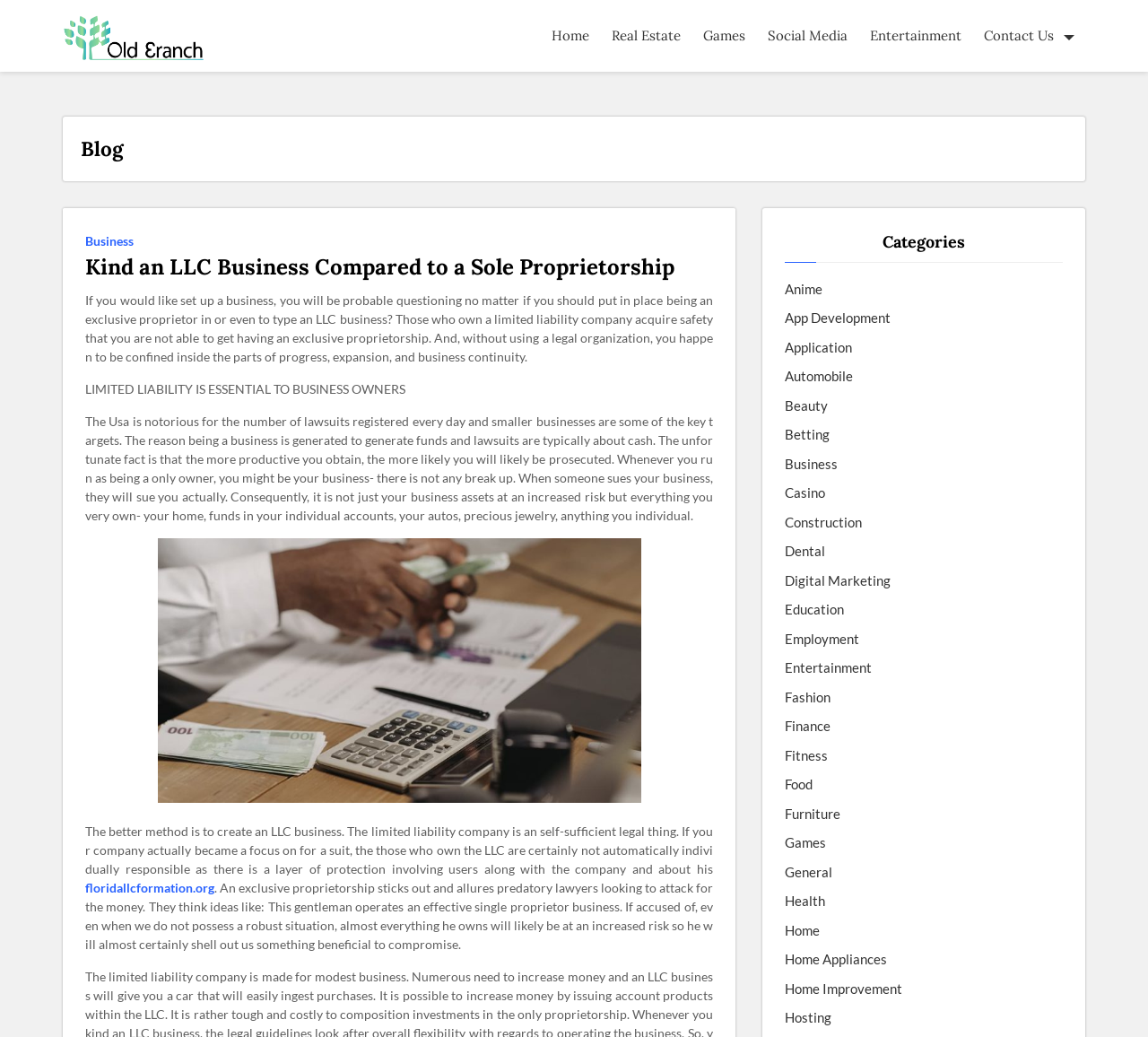Answer the question below in one word or phrase:
What type of lawyers target sole proprietorships?

Predatory Lawyers